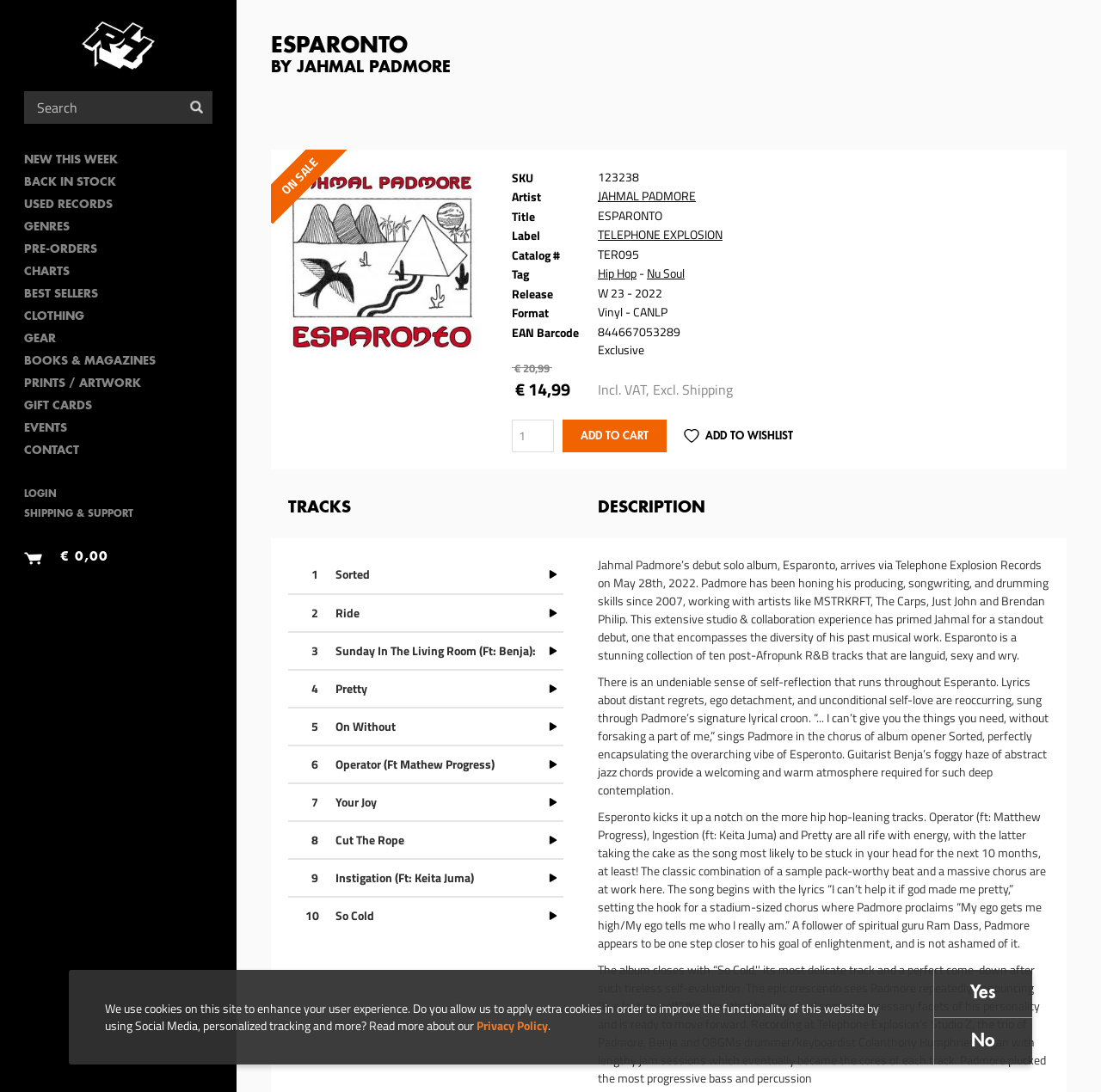What is the release date of the album Esparonto?
Could you give a comprehensive explanation in response to this question?

I found the answer by reading the description of the album Esparonto which mentions 'arrives via Telephone Explosion Records on May 28th, 2022'.